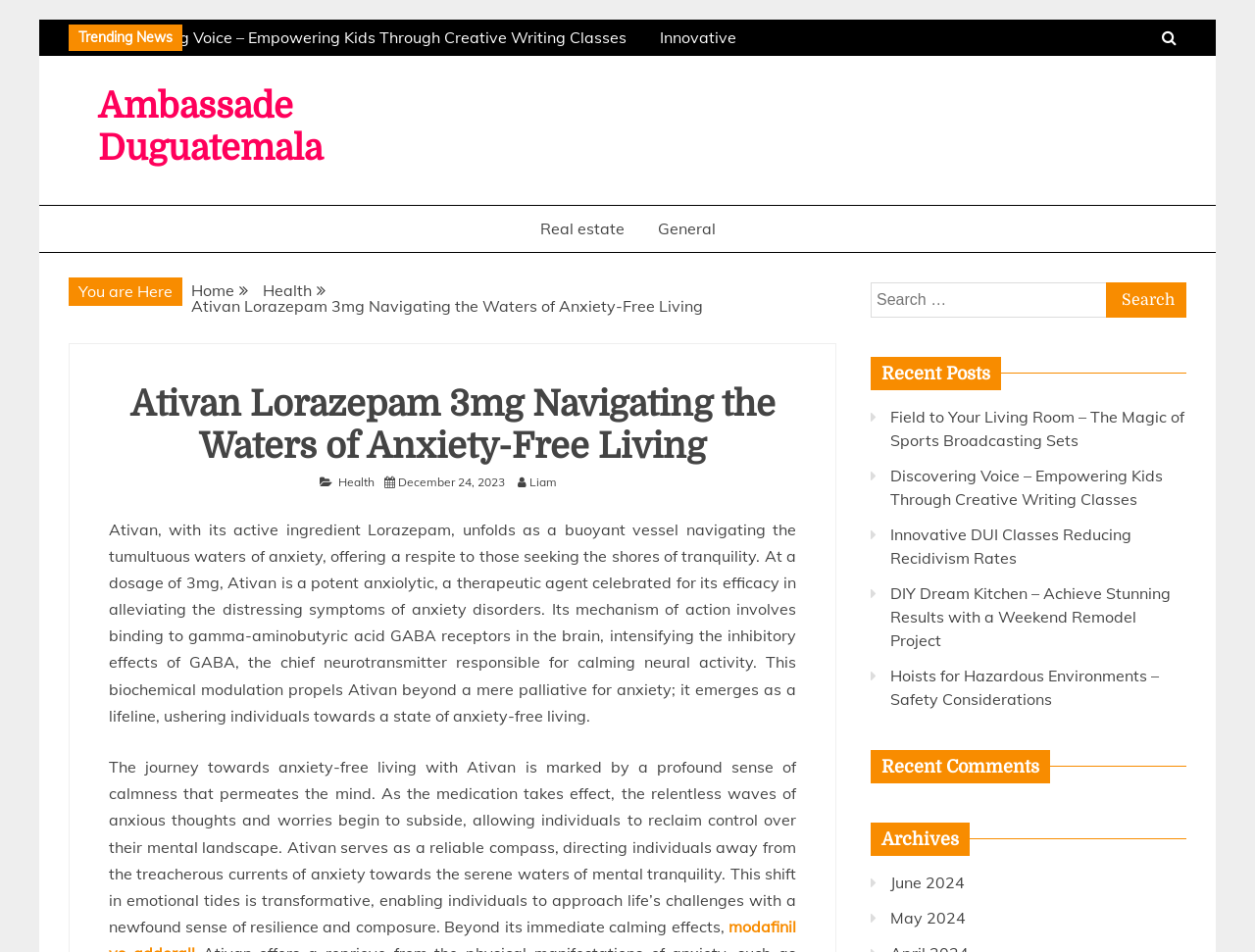What is the purpose of Ativan according to the post?
Answer the question with just one word or phrase using the image.

Alleviating anxiety symptoms